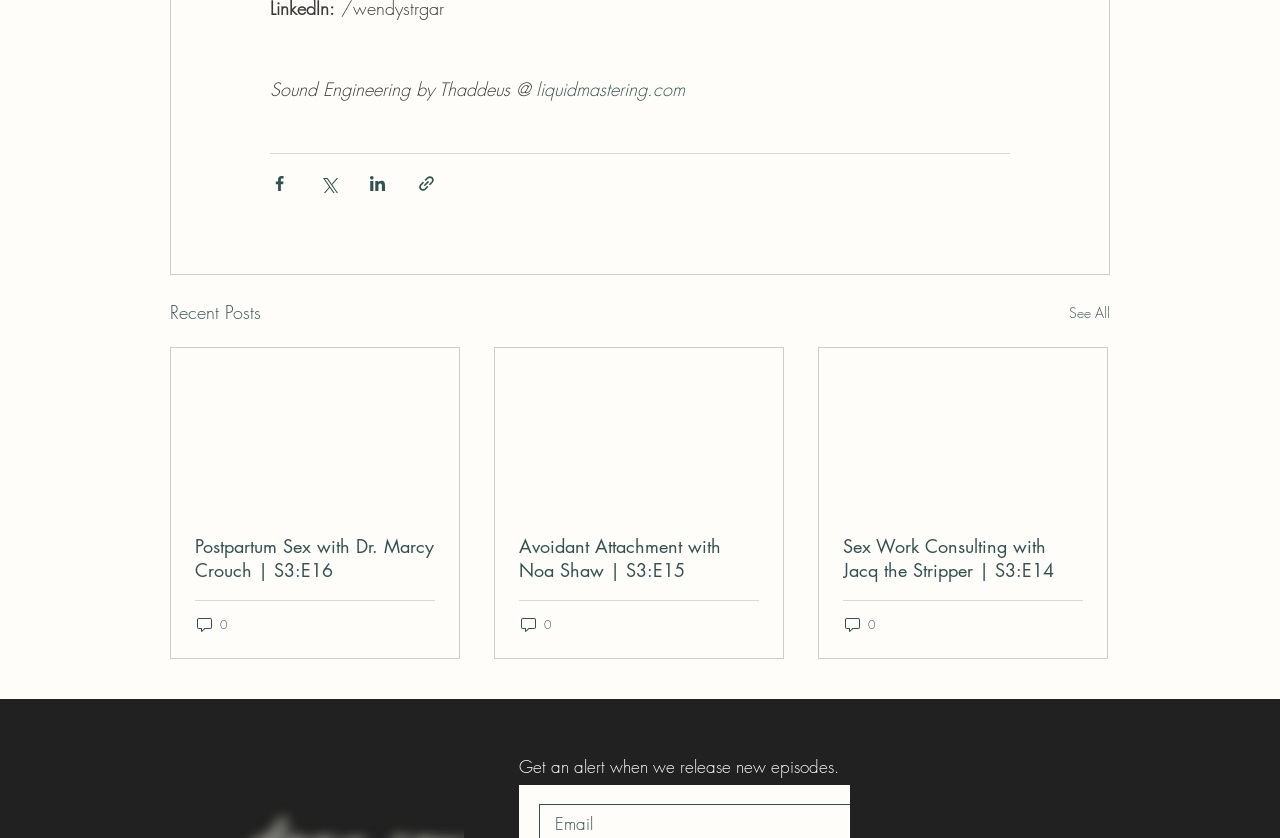What is the category of the posts listed?
Please answer using one word or phrase, based on the screenshot.

Recent Posts